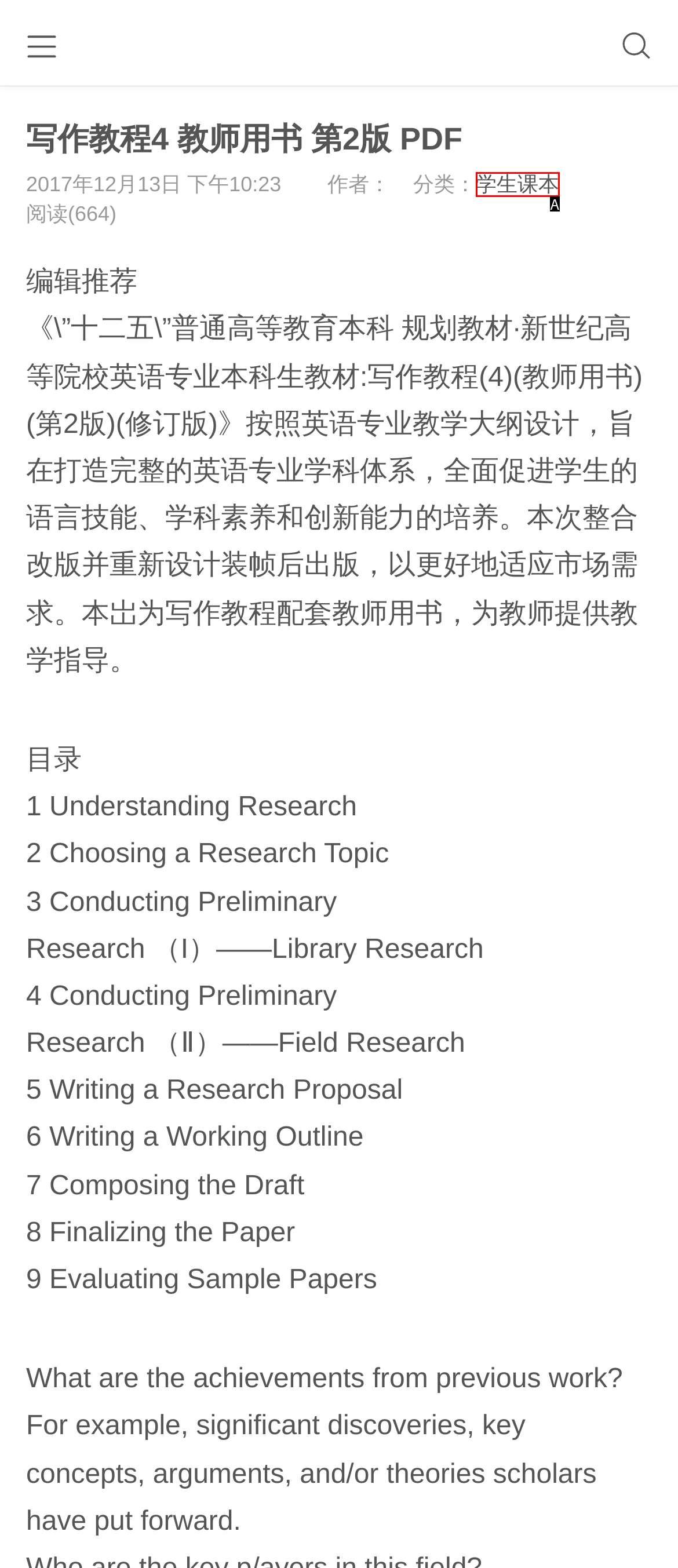Using the element description: 学生课本, select the HTML element that matches best. Answer with the letter of your choice.

A